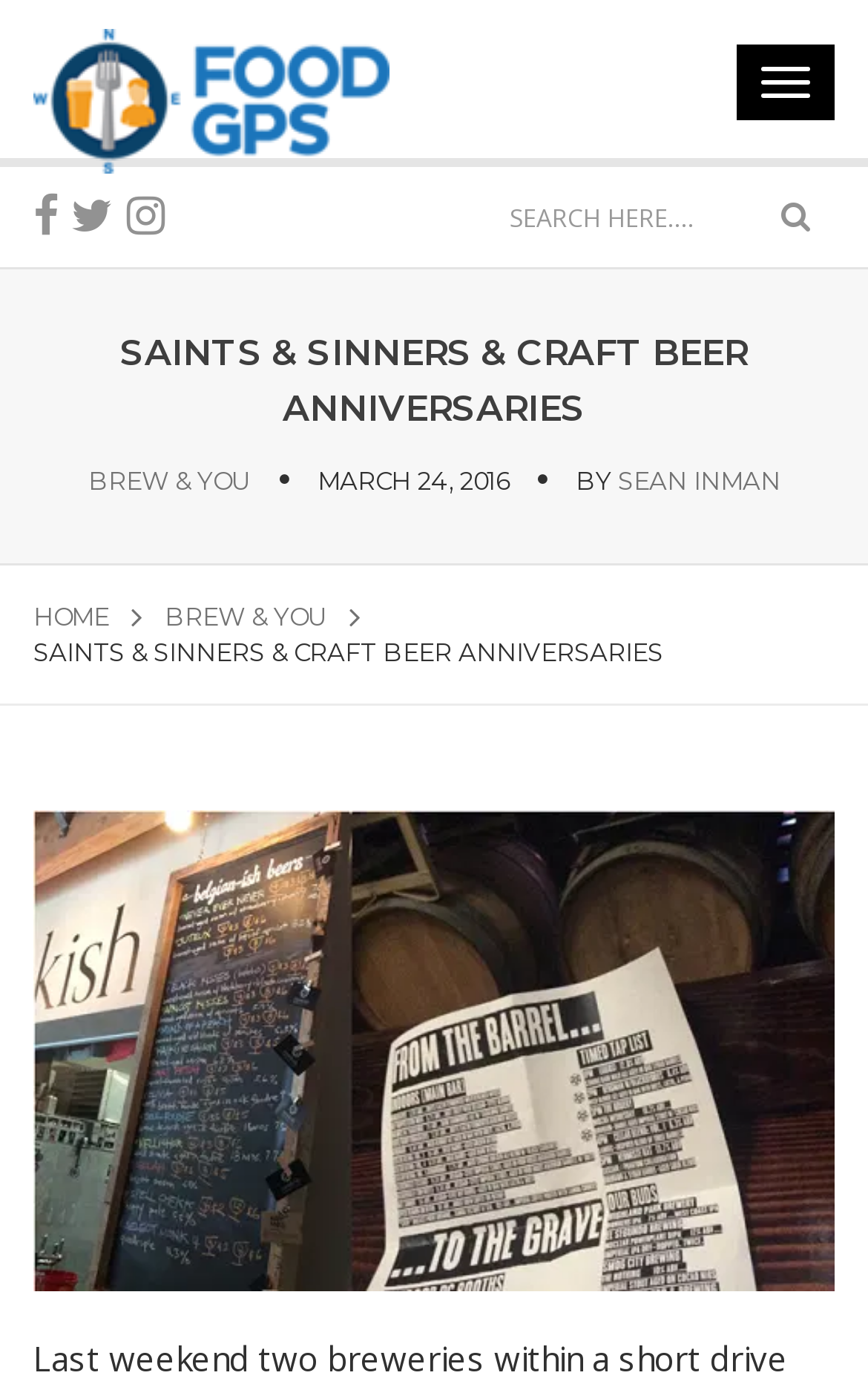Summarize the webpage with a detailed and informative caption.

The webpage is about craft beer anniversaries, specifically celebrating Phantom Carriage and Monkish Brewing. At the top right corner, there is a button. On the top left, there are three social media links, represented by icons, and a link to "Food GPS" with a corresponding image. Below the "Food GPS" link, there is a search bar with a search box and a magnifying glass button.

The main content of the webpage starts with a heading "SAINTS & SINNERS & CRAFT BEER ANNIVERSARIES" in a large font. Below the heading, there is a link to "BREW & YOU" on the left, followed by a date "MARCH 24, 2016" and an author "SEAN INMAN" on the right.

Underneath, there are two links, one to "HOME" and another to "BREW & YOU", both represented by an icon. Below these links, the title "SAINTS & SINNERS & CRAFT BEER ANNIVERSARIES" is repeated in a smaller font.

The main content of the webpage is accompanied by a large image that takes up most of the page, titled "Craft Beer Los Angeles".